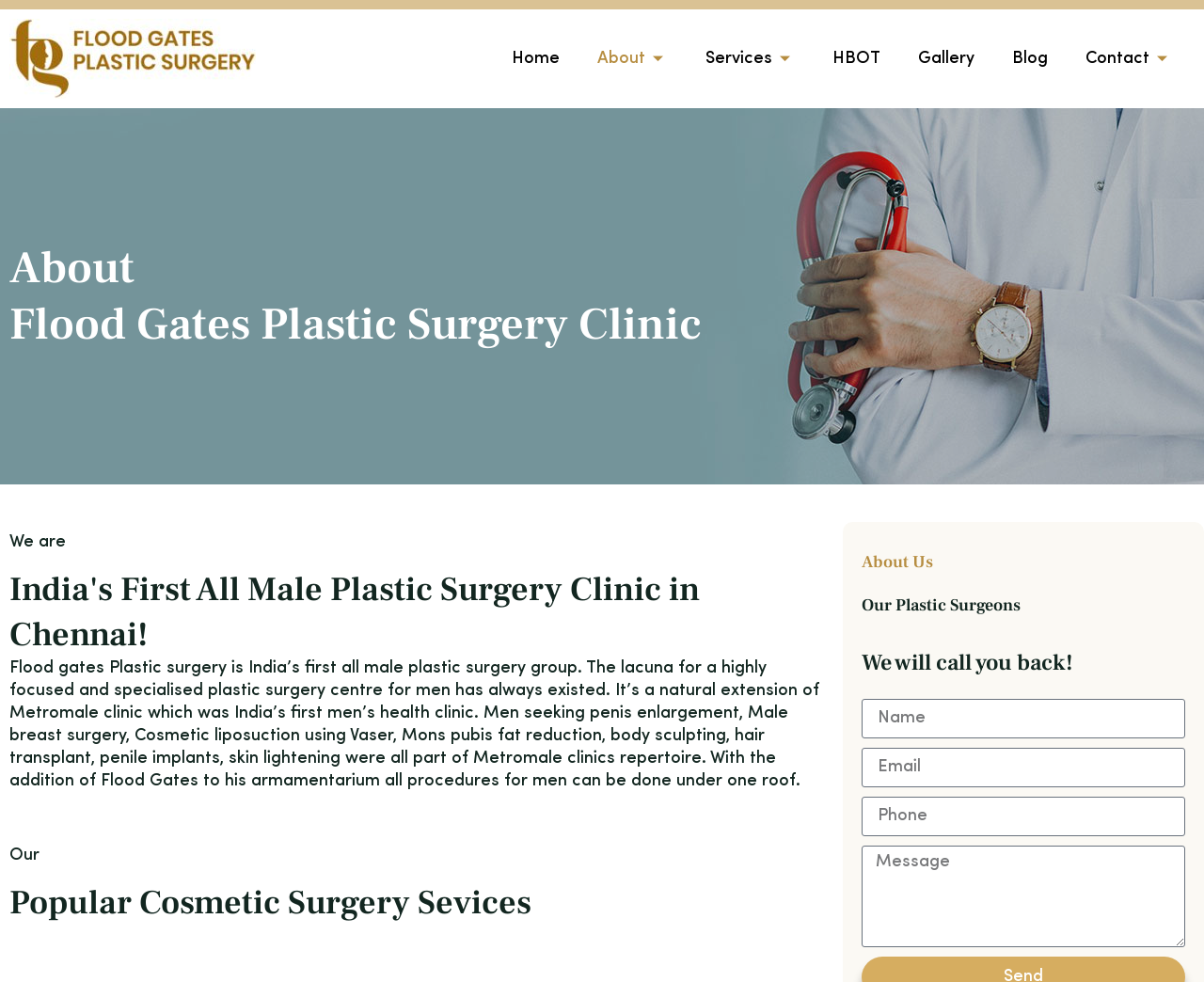Locate the UI element that matches the description name="form_fields[email]" placeholder="Email" in the webpage screenshot. Return the bounding box coordinates in the format (top-left x, top-left y, bottom-right x, bottom-right y), with values ranging from 0 to 1.

[0.716, 0.761, 0.984, 0.802]